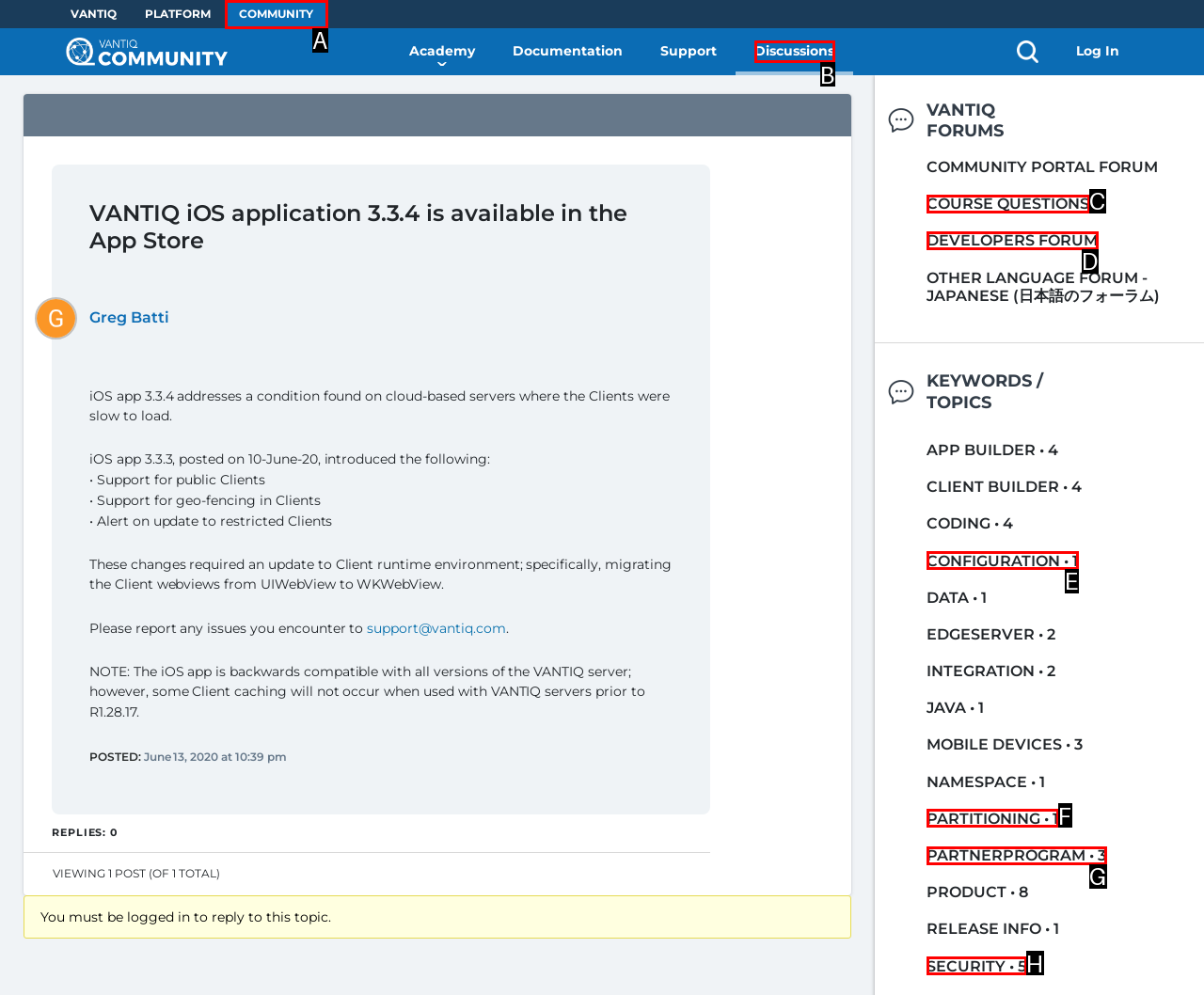Identify the UI element described as: Developers Forum
Answer with the option's letter directly.

D